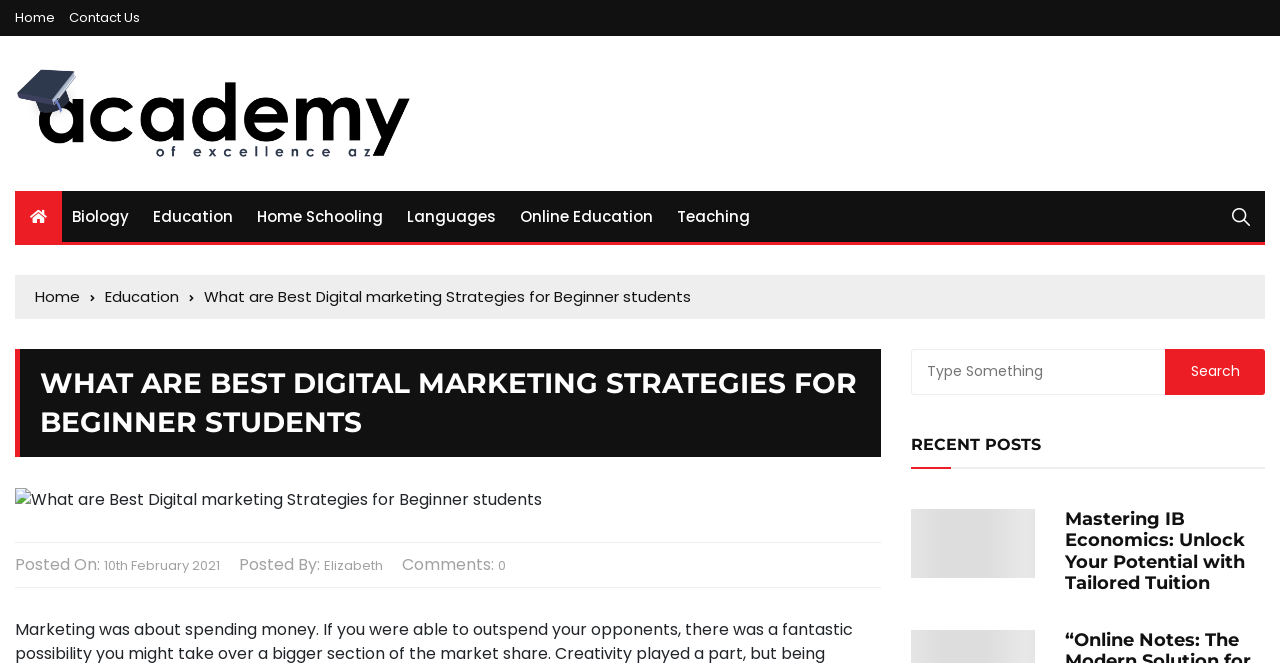Locate the bounding box coordinates of the segment that needs to be clicked to meet this instruction: "contact us".

[0.054, 0.017, 0.109, 0.036]